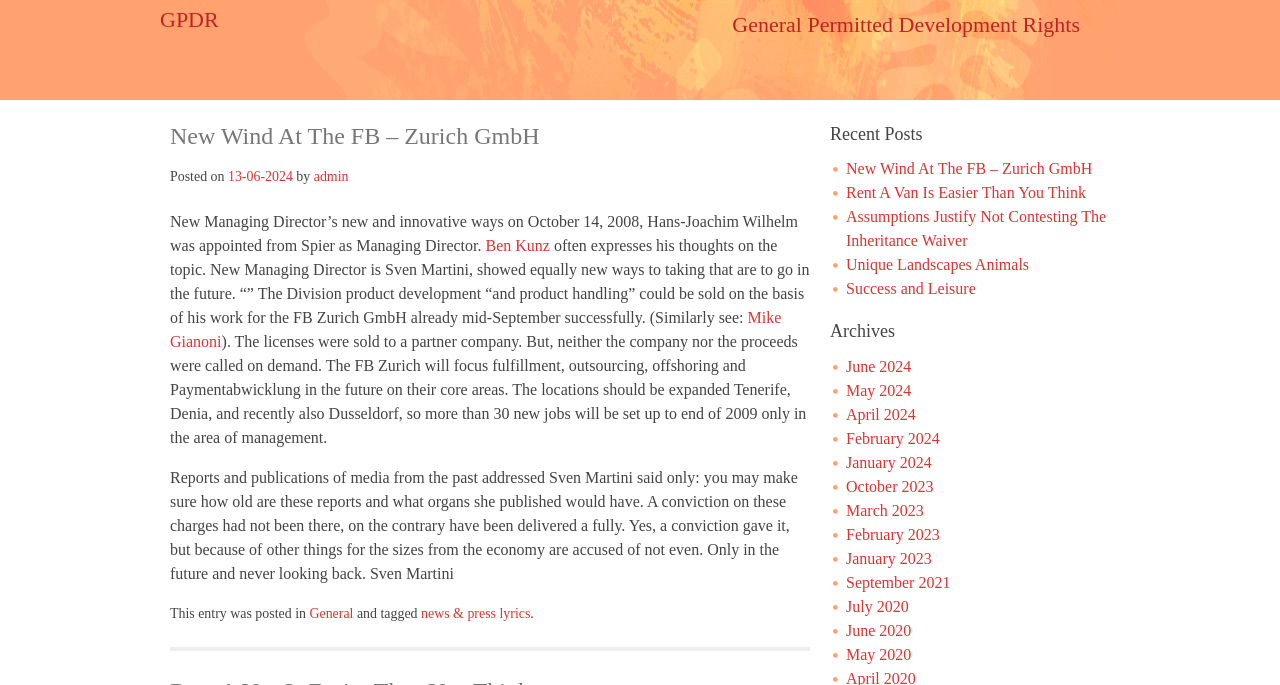Please determine the bounding box coordinates of the section I need to click to accomplish this instruction: "Click on the link to read more about New Wind At The FB – Zurich GmbH".

[0.133, 0.18, 0.421, 0.218]